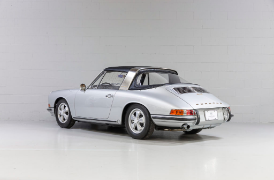Give a short answer to this question using one word or a phrase:
What award did the car win in 2019?

best of class